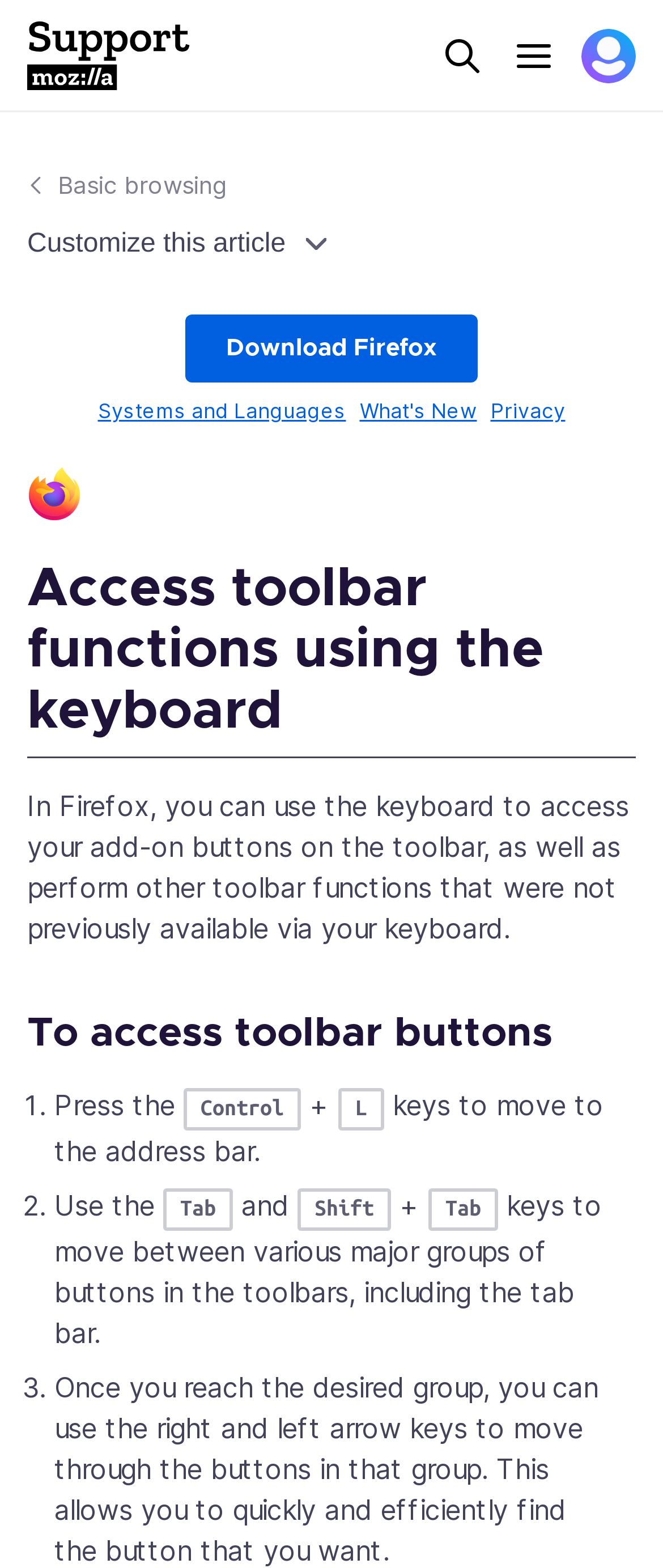Provide the bounding box coordinates of the UI element that matches the description: "parent_node: Download Firefox title="Firefox"".

[0.041, 0.298, 0.959, 0.34]